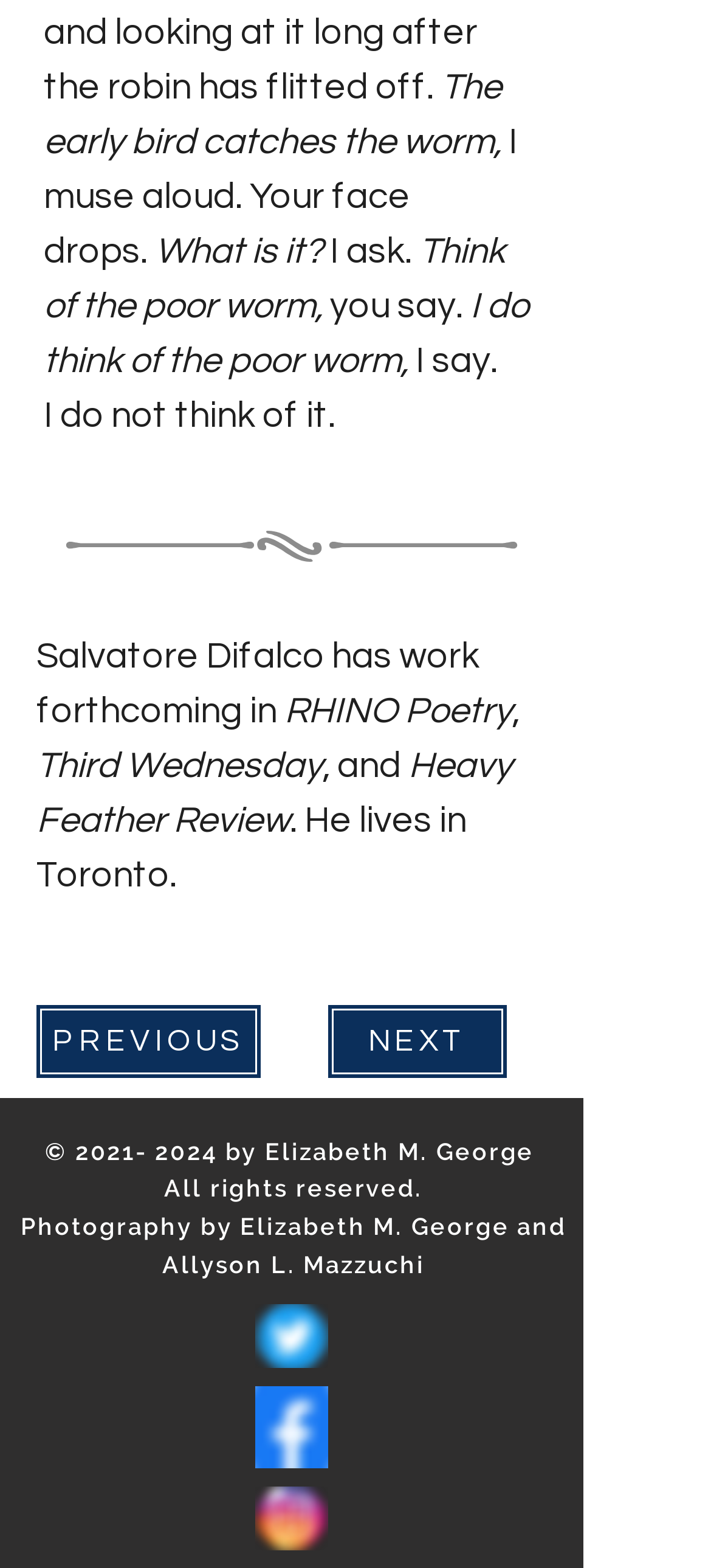Using the description "2021- 2024", predict the bounding box of the relevant HTML element.

[0.106, 0.725, 0.306, 0.743]